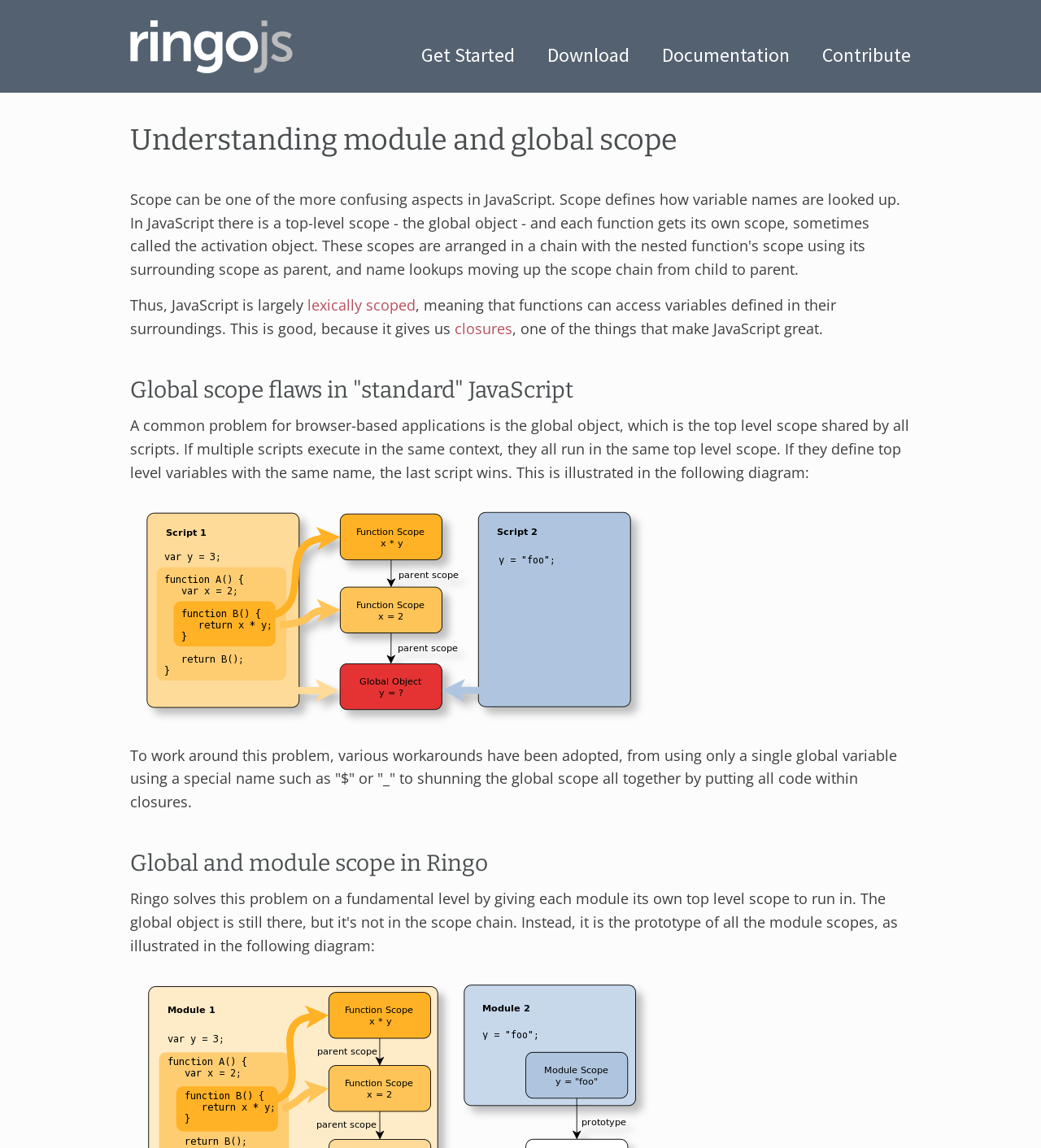Find the bounding box coordinates for the HTML element described as: "Documentation". The coordinates should consist of four float values between 0 and 1, i.e., [left, top, right, bottom].

[0.636, 0.037, 0.759, 0.059]